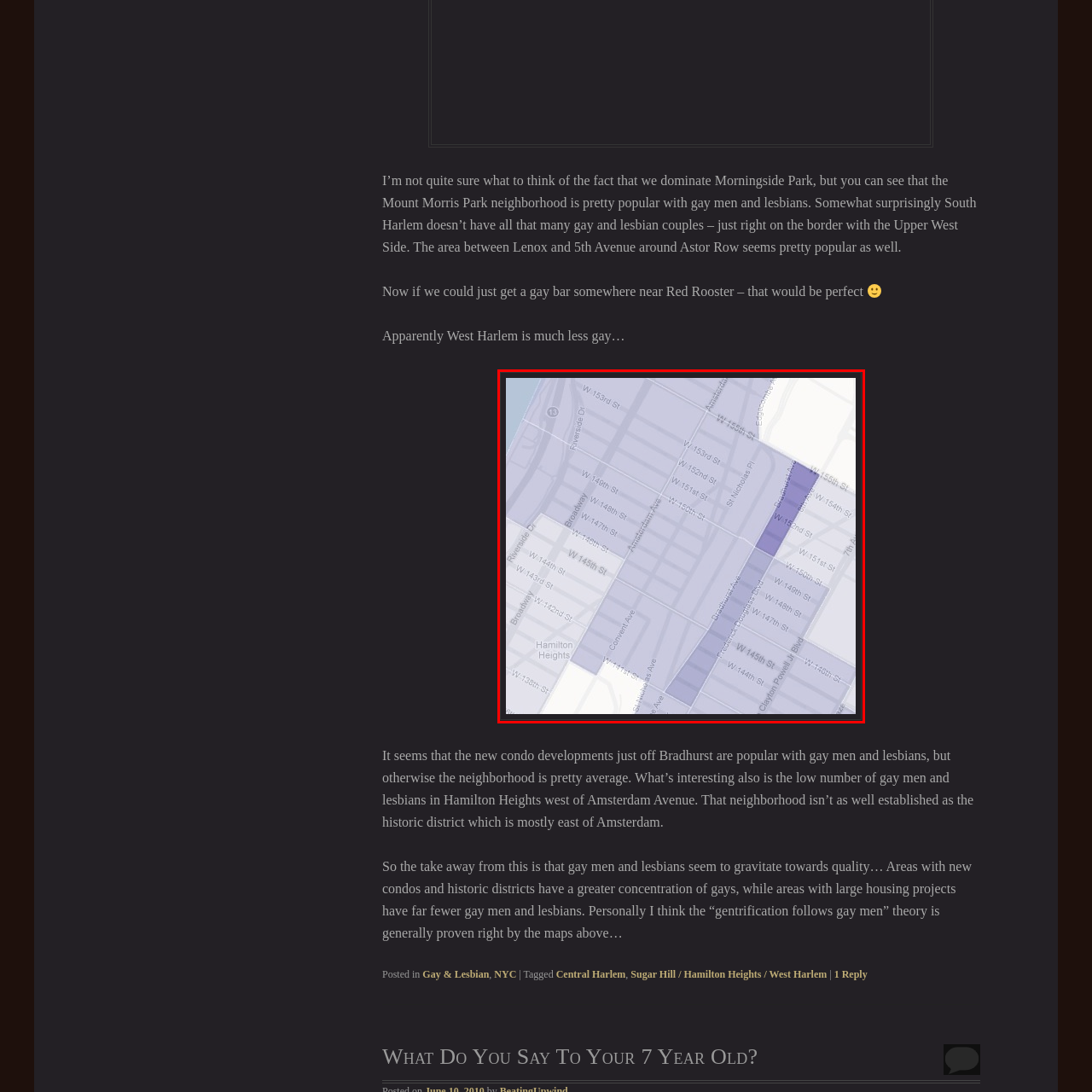Check the content in the red bounding box and reply to the question using a single word or phrase:
What is the context of the map?

Gentrification and demographics